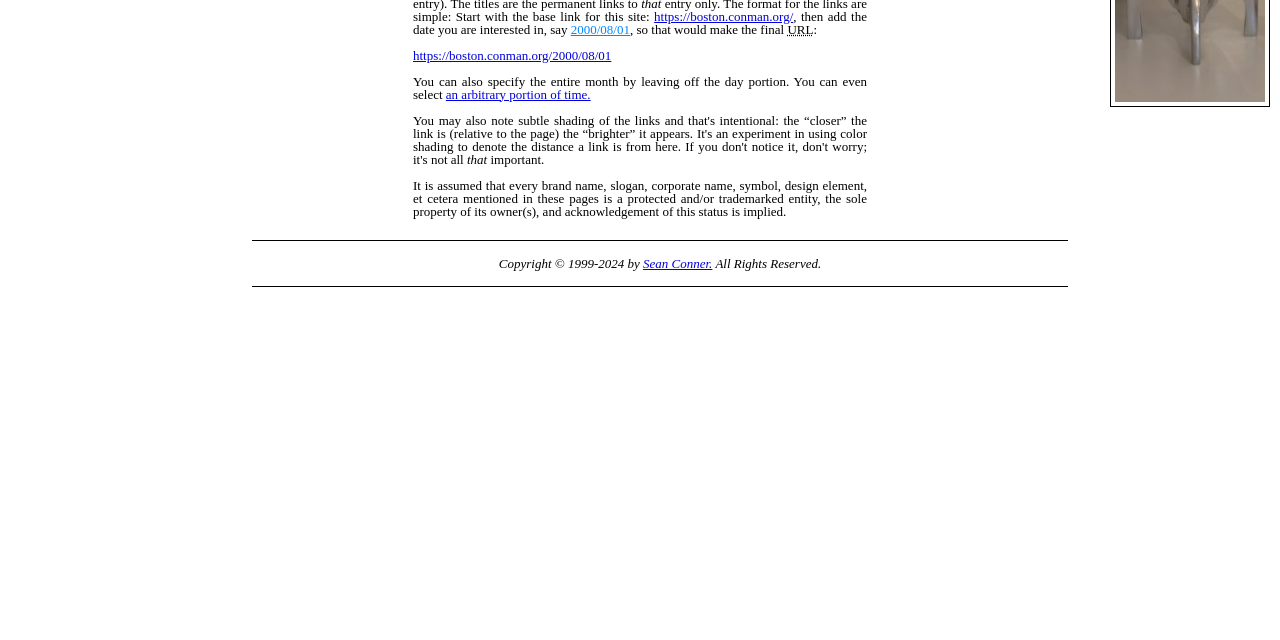Predict the bounding box of the UI element that fits this description: "Sean Conner.".

[0.502, 0.399, 0.557, 0.423]